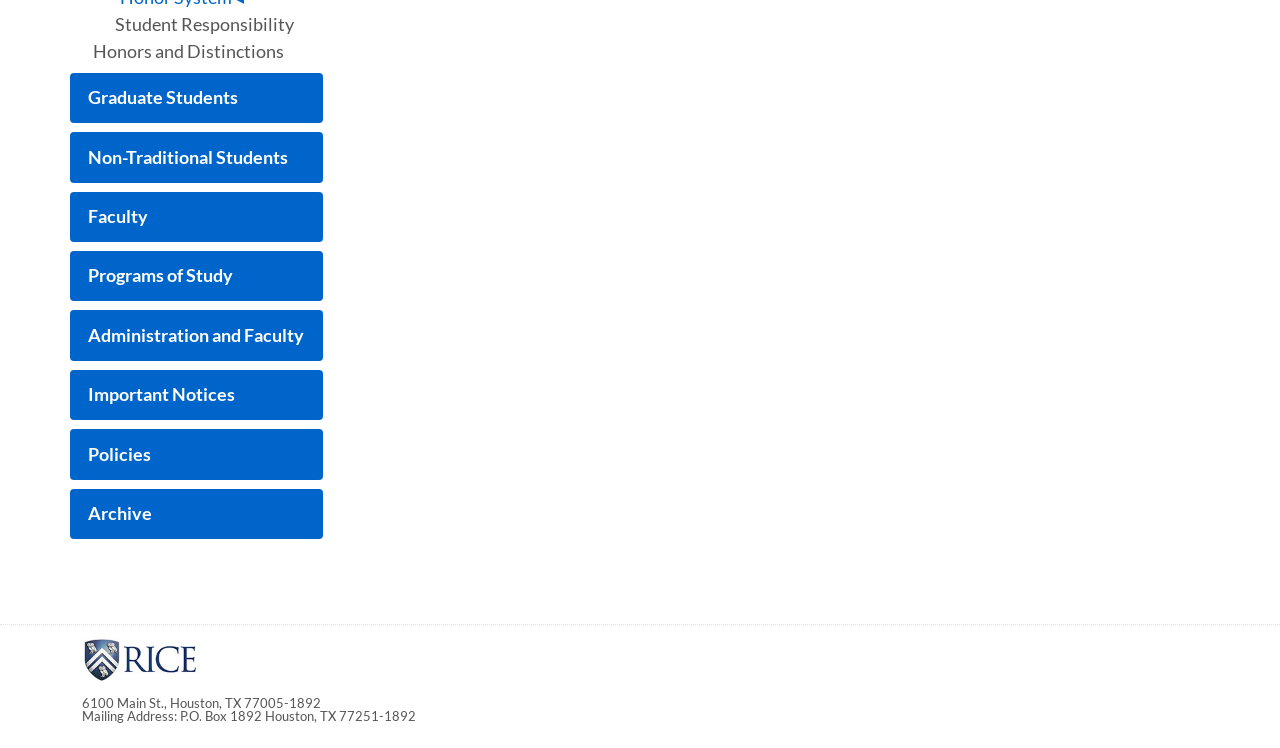Determine the bounding box coordinates for the UI element matching this description: "Faculty".

[0.055, 0.256, 0.252, 0.323]